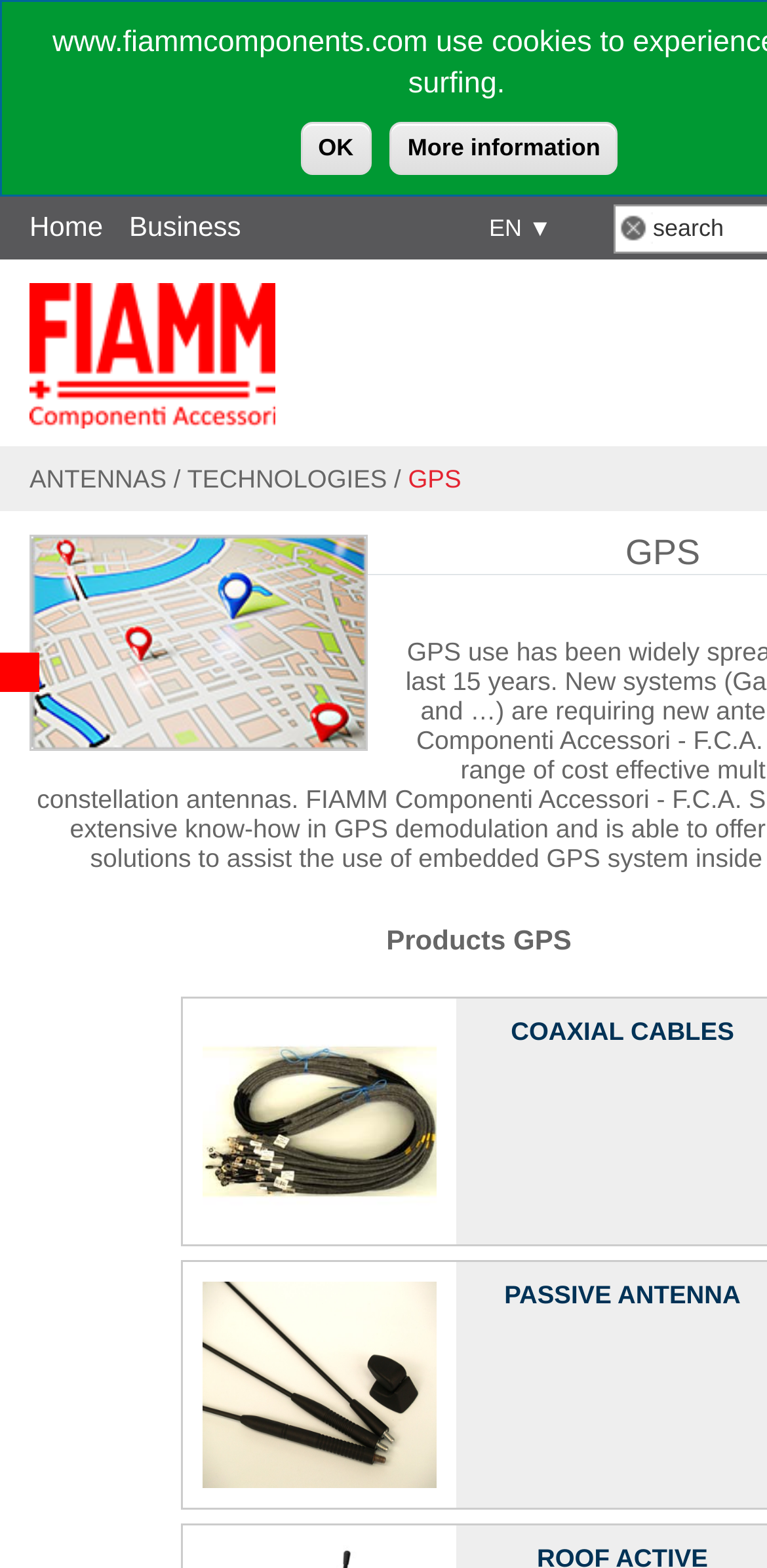Respond to the following query with just one word or a short phrase: 
How many product images are there?

3